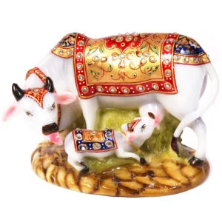Give a detailed account of the visual content in the image.

This exquisite ceramic figurine depicts a beautifully adorned cow and her calf, showcasing fine craftsmanship. The mother cow is intricately detailed with vibrant colors and patterns, featuring a traditional design that includes a rich tapestry-like covering embellished with gold accents. The calf stands playfully by her side, capturing a tender moment between the two. This piece not only serves as an artistic representation of maternal affection but also highlights cultural artistry, making it an ideal addition to any home decor. Perfect for collectors of traditional handicrafts, this figurine symbolically signifies prosperity and nurturing in various cultures.